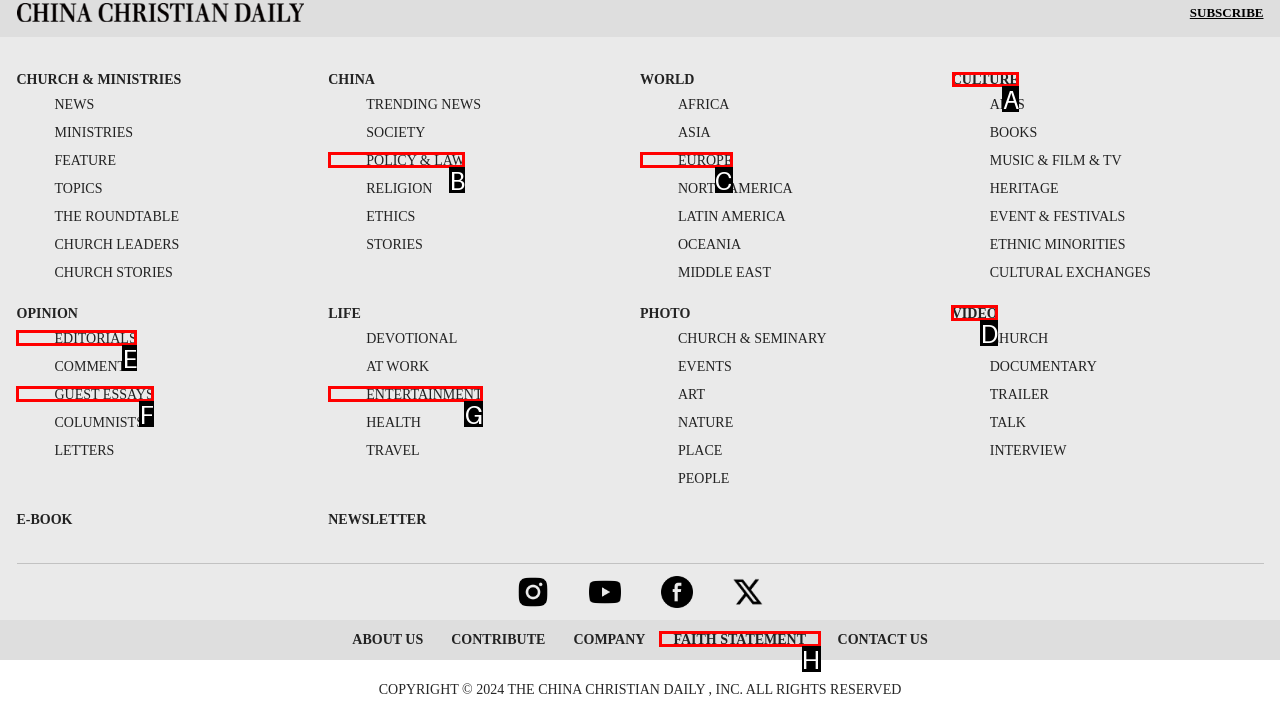For the given instruction: Explore the 'CULTURE' section, determine which boxed UI element should be clicked. Answer with the letter of the corresponding option directly.

A